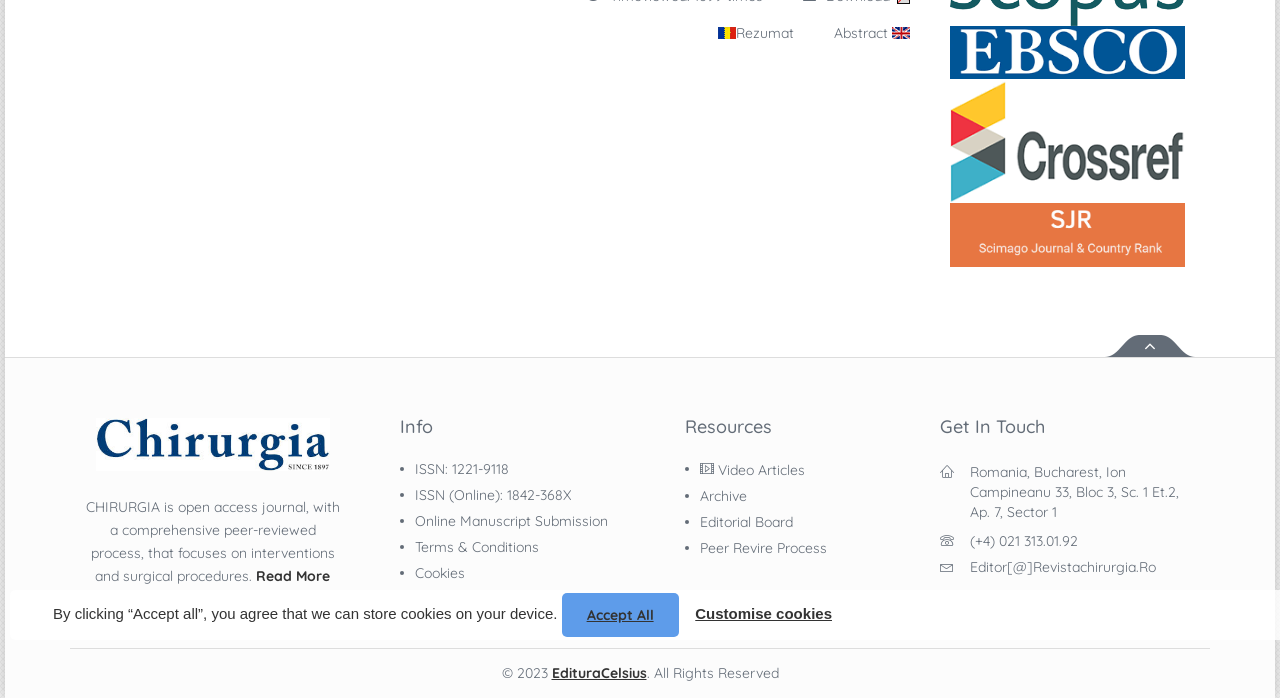Find the UI element described as: "Read More" and predict its bounding box coordinates. Ensure the coordinates are four float numbers between 0 and 1, [left, top, right, bottom].

[0.2, 0.812, 0.258, 0.838]